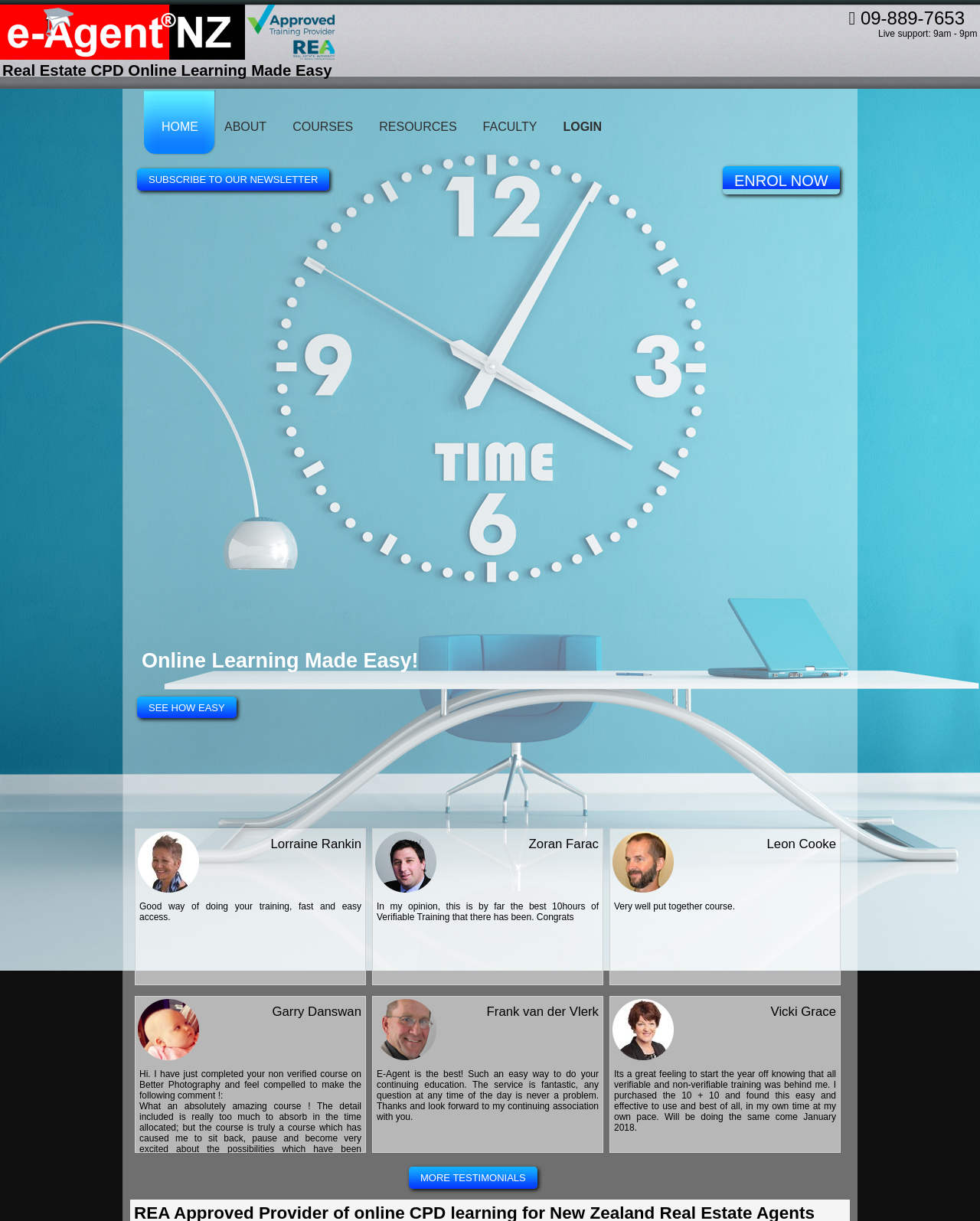Using the webpage screenshot and the element description April 2014, determine the bounding box coordinates. Specify the coordinates in the format (top-left x, top-left y, bottom-right x, bottom-right y) with values ranging from 0 to 1.

None